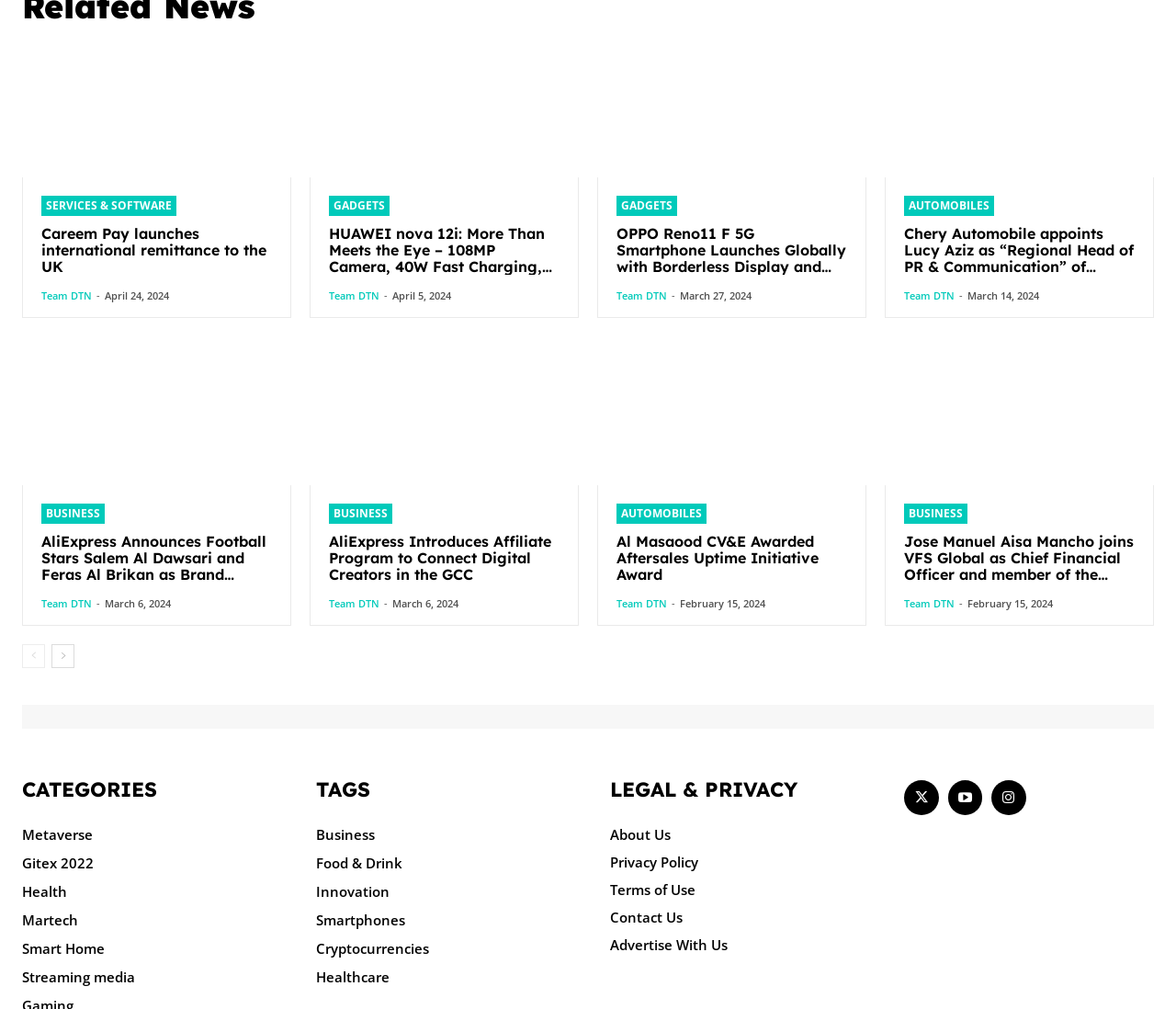Could you specify the bounding box coordinates for the clickable section to complete the following instruction: "View 'HUAWEI nova 12i: More Than Meets the Eye – 108MP Camera, 40W Fast Charging, and Beyond'"?

[0.28, 0.222, 0.476, 0.271]